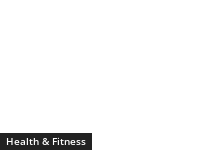Offer a detailed narrative of what is shown in the image.

The image features a prominent label titled "Health & Fitness," situated within a sleek, dark background. This caption likely serves as a category or section header, indicating a focus on topics related to health, wellness, and physical fitness. The clean design emphasizes clarity and organization, making it easy for readers to navigate related articles or resources within the site. The header suggests a commitment to providing valuable information for readers interested in improving their health and fitness.